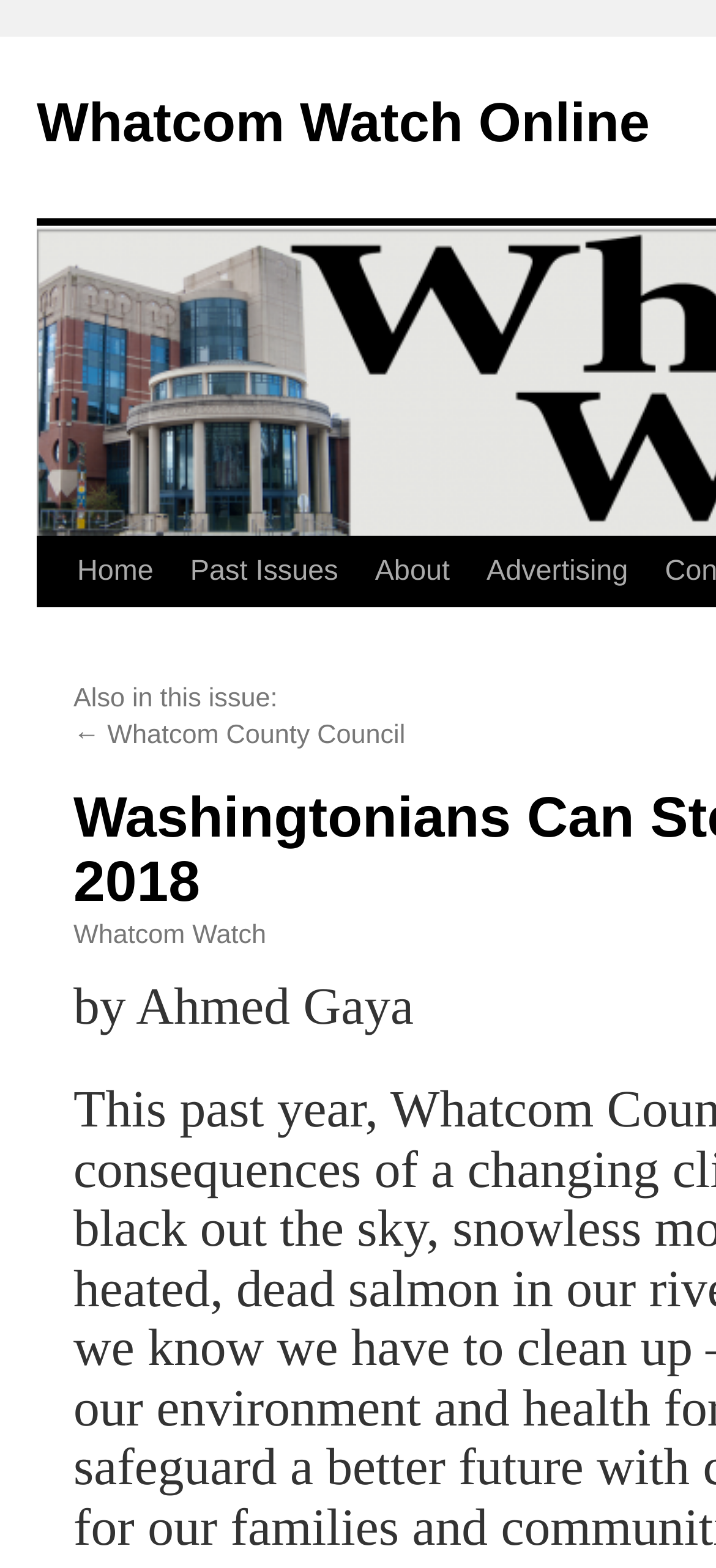Please respond in a single word or phrase: 
Who is the author of the article?

Ahmed Gaya